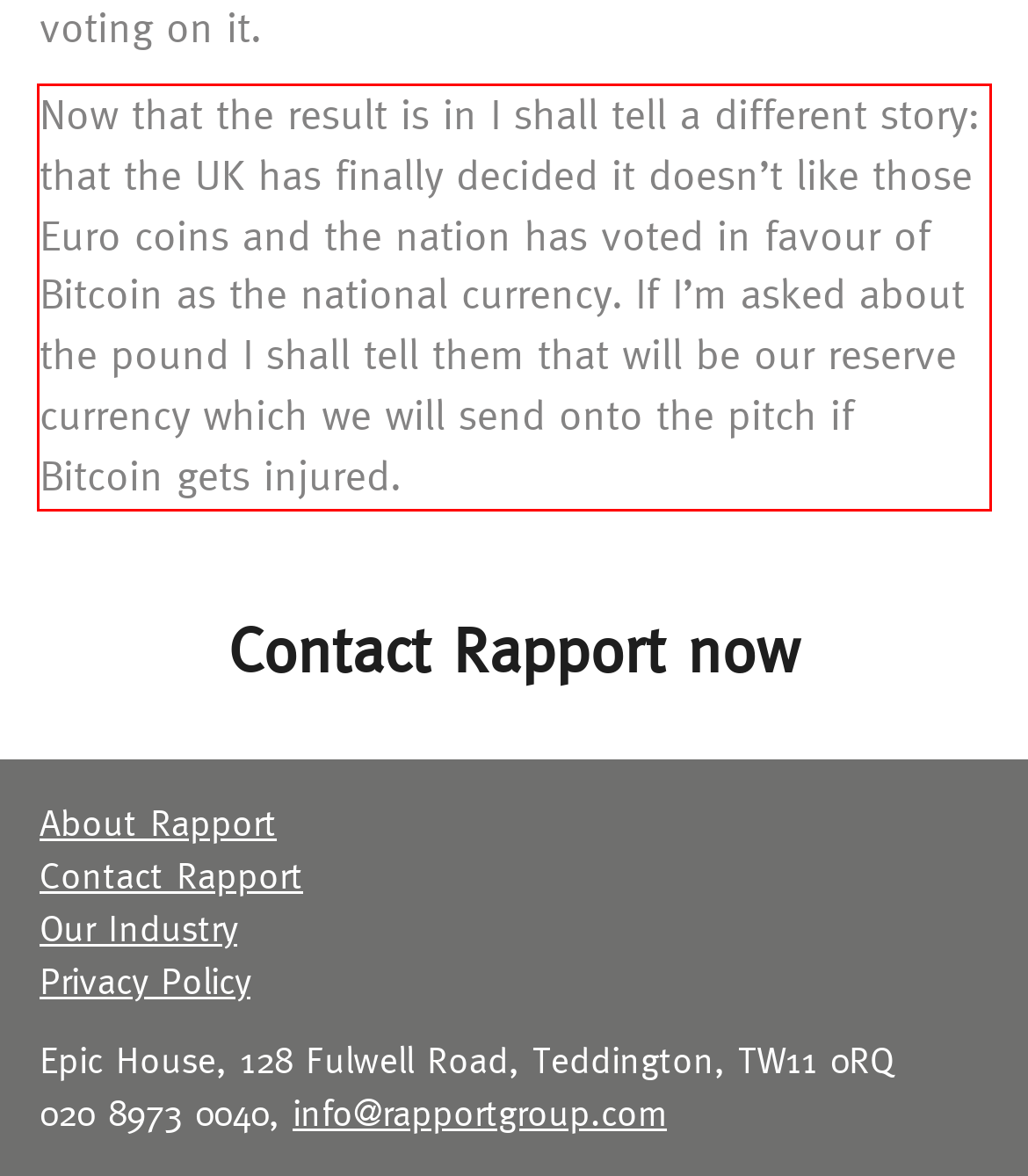From the screenshot of the webpage, locate the red bounding box and extract the text contained within that area.

Now that the result is in I shall tell a different story: that the UK has finally decided it doesn’t like those Euro coins and the nation has voted in favour of Bitcoin as the national currency. If I’m asked about the pound I shall tell them that will be our reserve currency which we will send onto the pitch if Bitcoin gets injured.